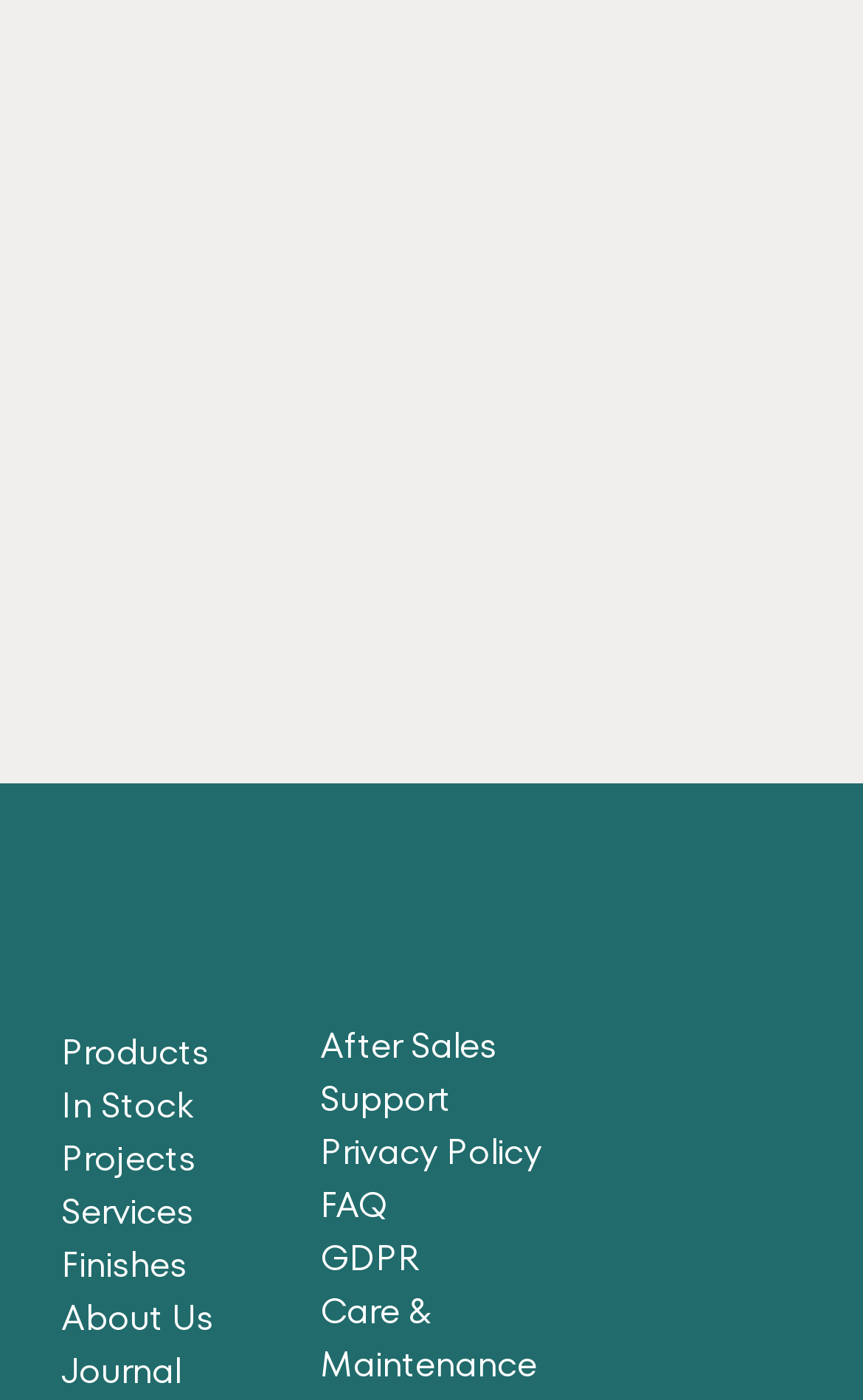Please identify the bounding box coordinates of the region to click in order to complete the task: "view products". The coordinates must be four float numbers between 0 and 1, specified as [left, top, right, bottom].

[0.071, 0.733, 0.242, 0.769]